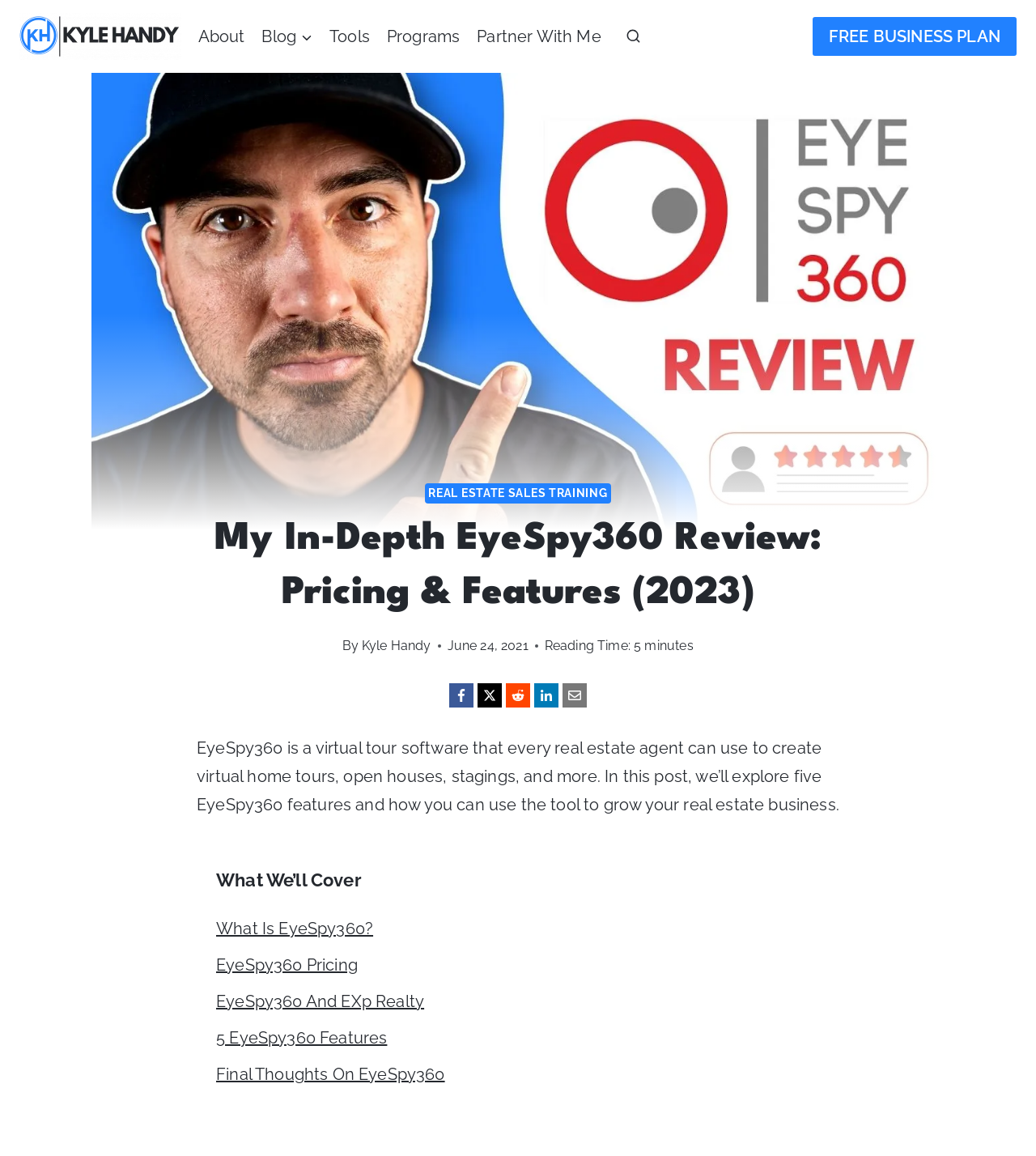What is the main topic of this review?
Please answer the question with a single word or phrase, referencing the image.

EyeSpy360